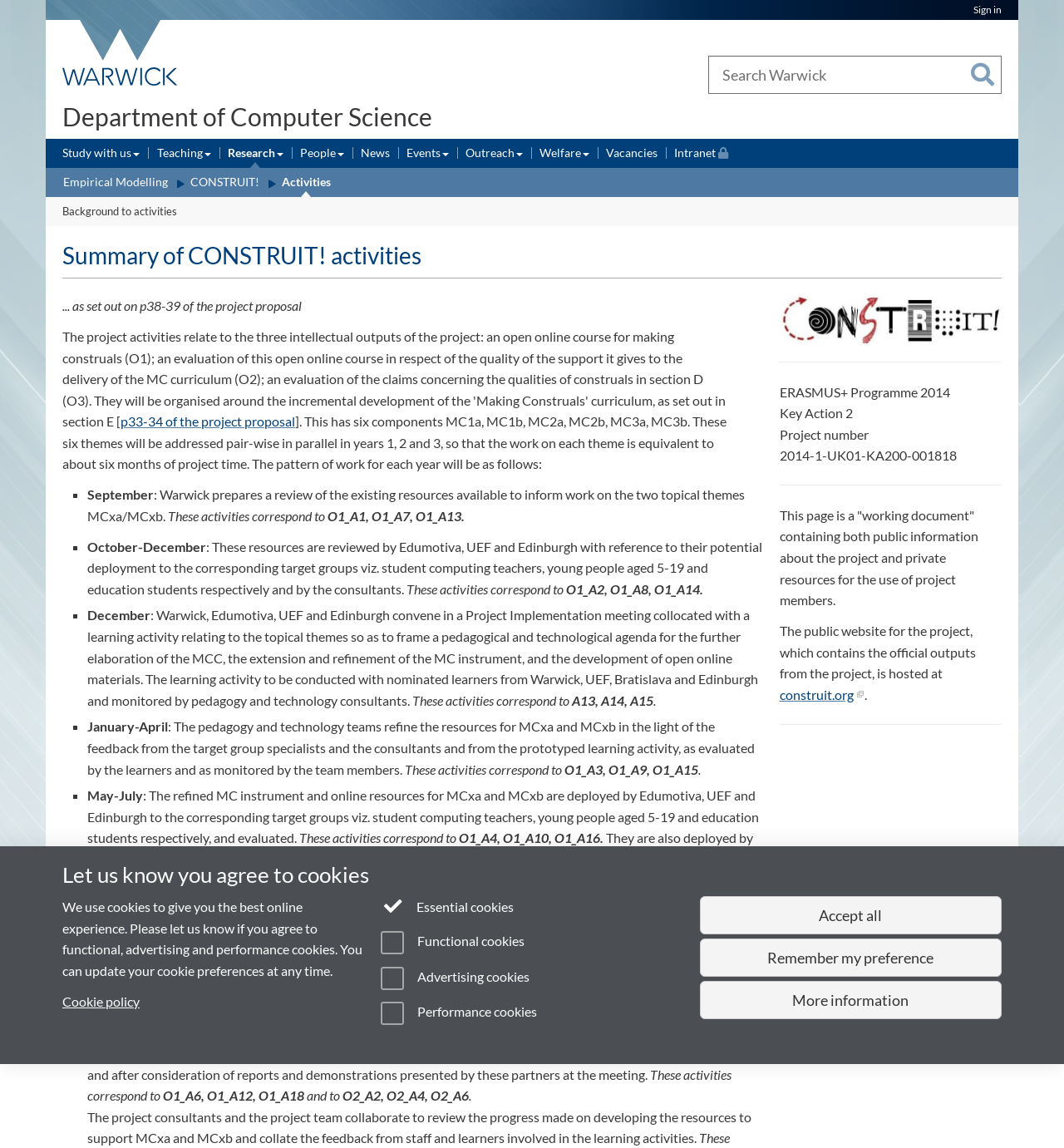What is the purpose of the learning activity in December?
Answer the question with as much detail as you can, using the image as a reference.

The answer can be found in the static text element ': Warwick, Edumotiva, UEF and Edinburgh convene in a Project Implementation meeting collocated with a learning activity relating to the topical themes so as to frame a pedagogical and technological agenda...' which describes the purpose of the learning activity.